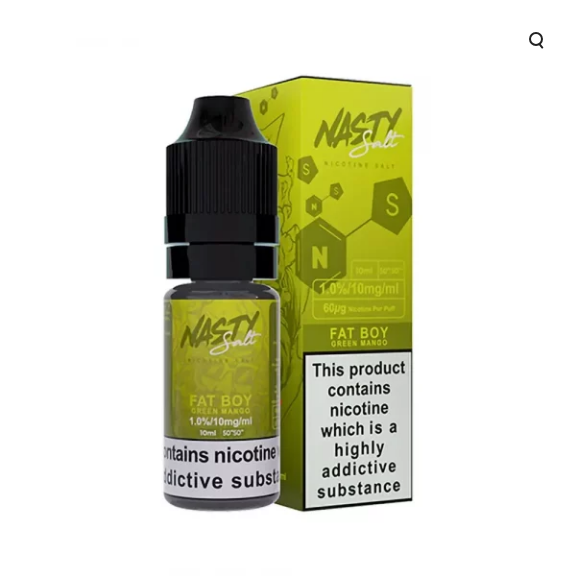What is the nicotine content of the e-liquid?
Using the visual information, reply with a single word or short phrase.

10mg